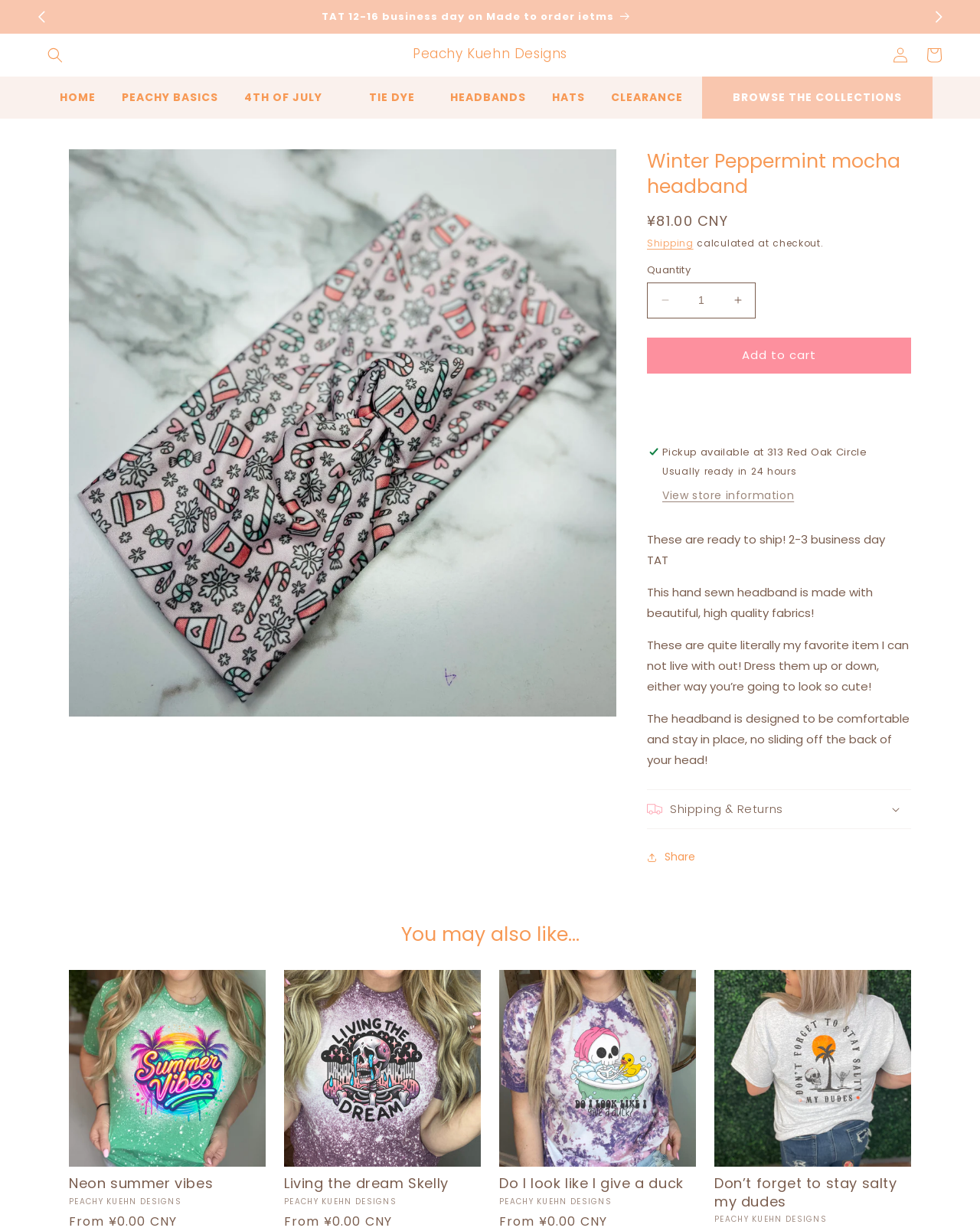Kindly determine the bounding box coordinates for the area that needs to be clicked to execute this instruction: "Click the 'Add to cart' button".

[0.66, 0.274, 0.93, 0.303]